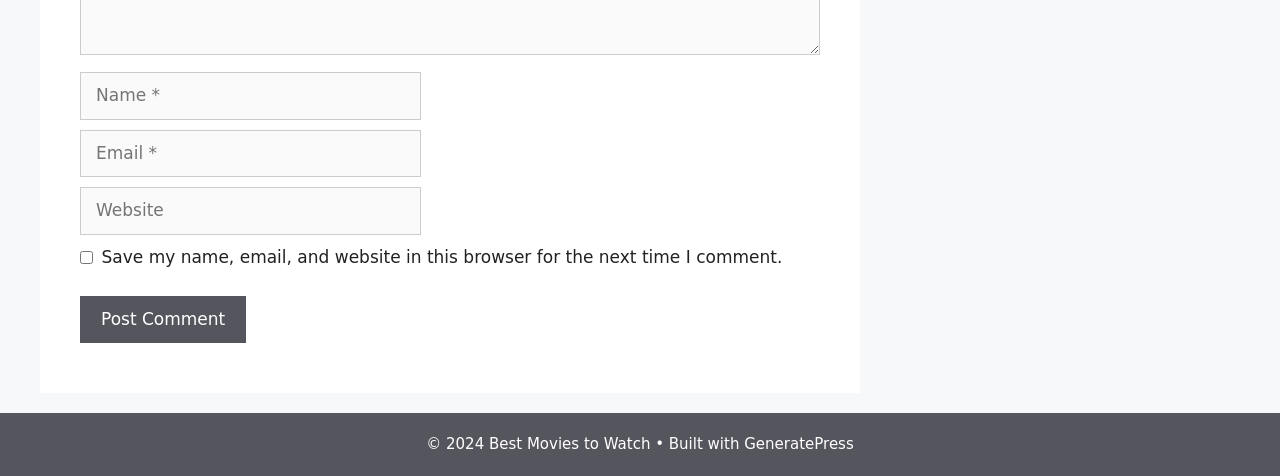Review the image closely and give a comprehensive answer to the question: What is the name of the theme used to build the website?

The website's footer section contains a link to 'GeneratePress', which suggests that it is the theme used to build the website.